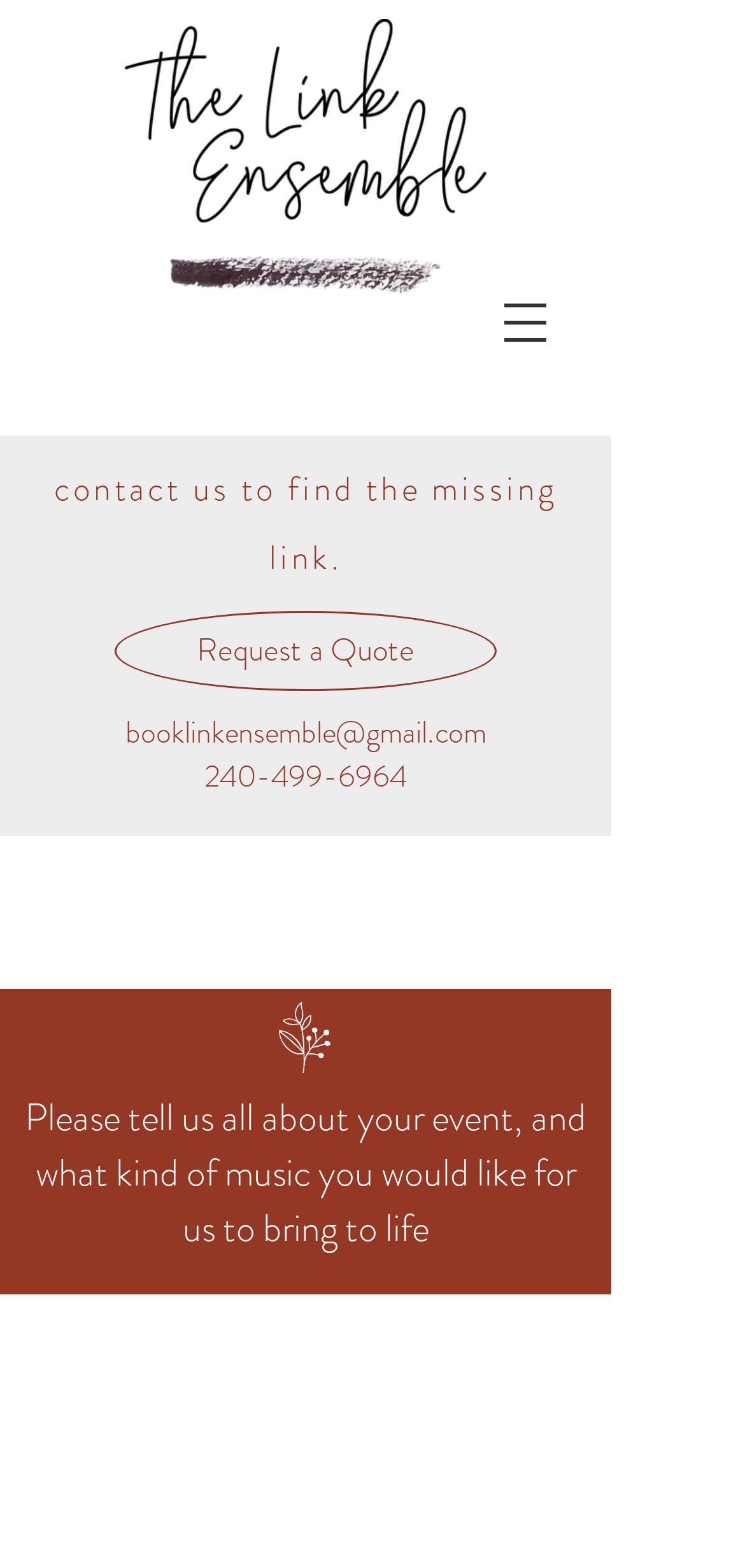What is the email address to book the Link Ensemble?
Please answer the question as detailed as possible.

The email address booklinkensemble@gmail.com is listed on the website, which can be used to book or inquire about the Link Ensemble's services.